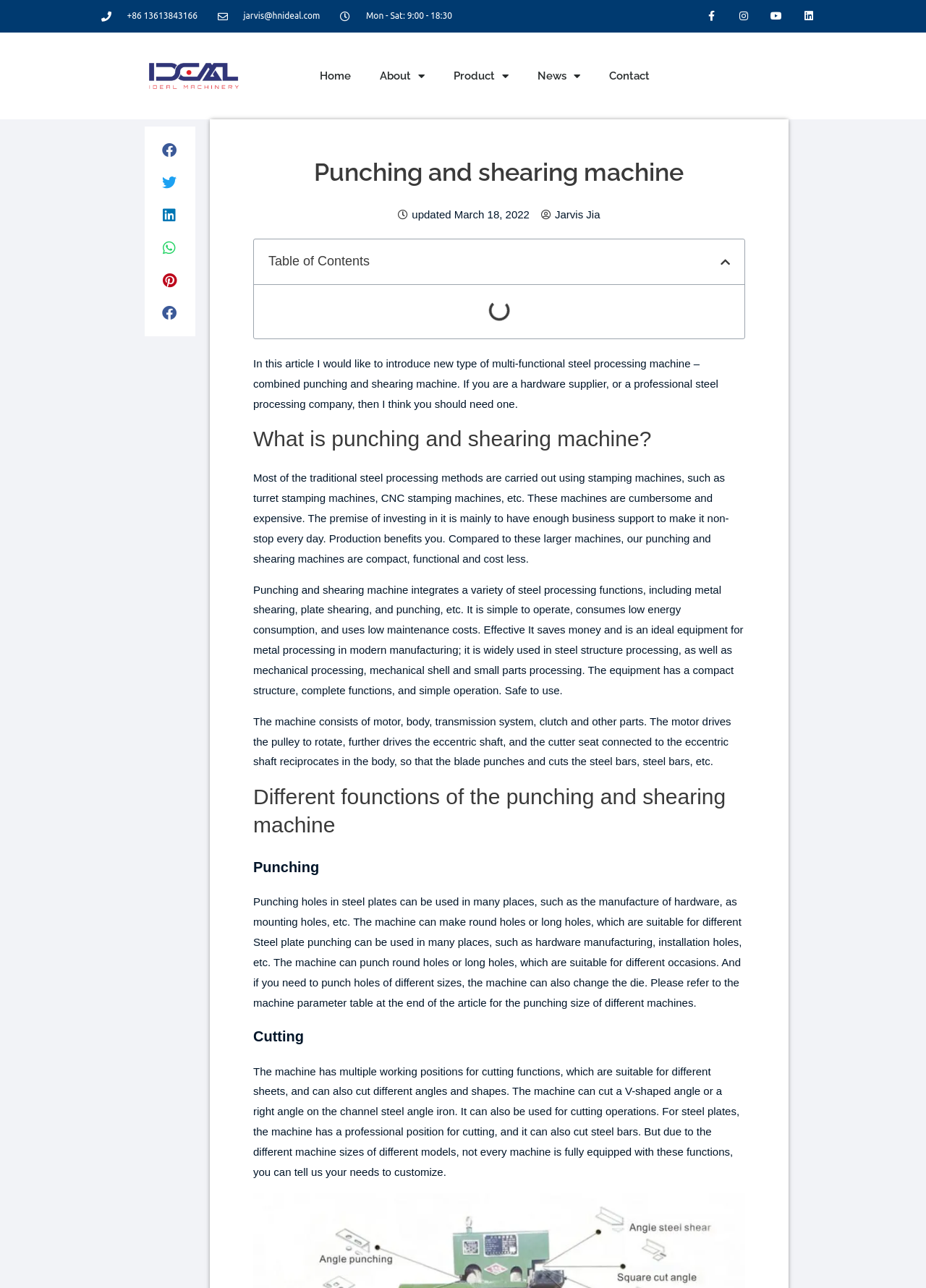Determine the bounding box coordinates for the HTML element mentioned in the following description: "Linkedin". The coordinates should be a list of four floats ranging from 0 to 1, represented as [left, top, right, bottom].

[0.856, 0.0, 0.891, 0.025]